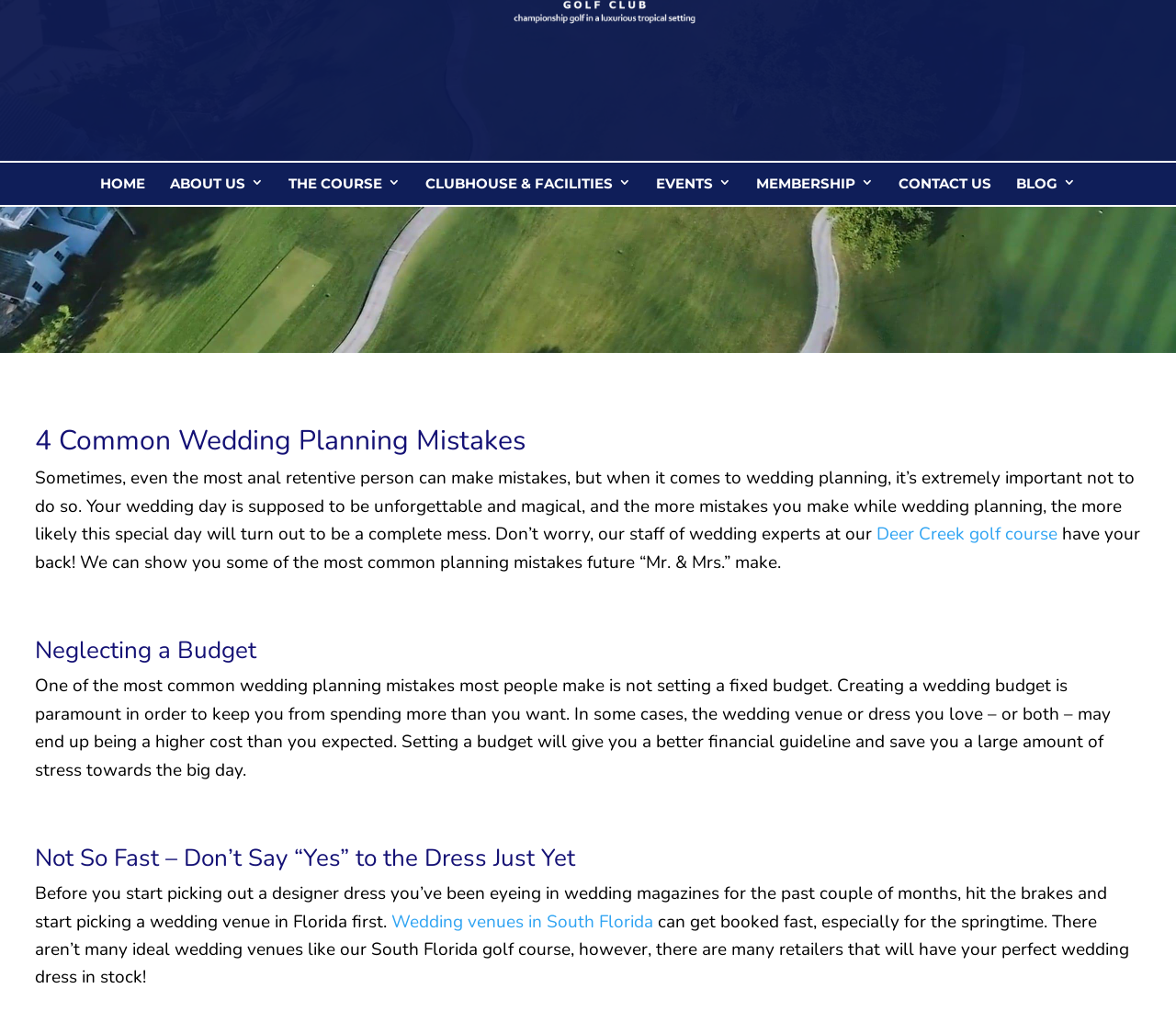Refer to the image and provide an in-depth answer to the question: 
What is the importance of setting a wedding budget?

According to the article, setting a wedding budget is important to avoid overspending and to have a better financial guideline, which can save a large amount of stress towards the big day.